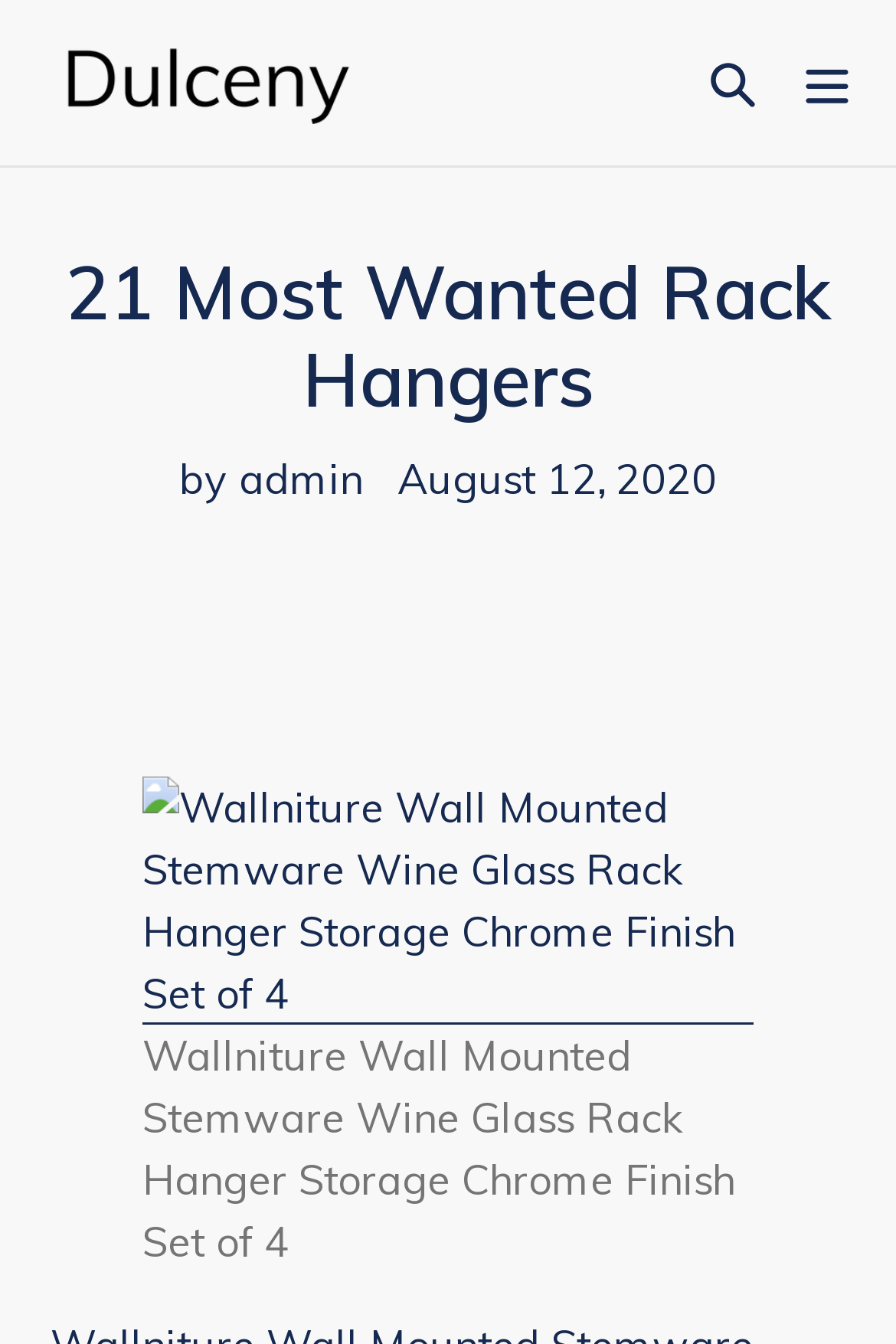Give a detailed account of the webpage.

The webpage appears to be a product page or a blog post about a specific product, the Wallniture Wall Mounted Stemware Wine Glass Rack Hanger Storage Chrome Finish Set of 4. 

At the top left of the page, there is a logo or an image of "Dulceny" with a link to the Dulceny website. Next to it, on the top right, there are two buttons: a "Search" button and an "expand/collapse" button. 

Below the top section, there is a heading that reads "21 Most Wanted Rack Hangers" in a prominent font size. The author of the post, "admin", is credited below the heading, along with the date "August 12, 2020". 

The main content of the page is an image of the product, which takes up a significant portion of the page. The image is accompanied by a link to the product, which is labeled as "Wallniture Wall Mounted Stemware Wine Glass Rack Hanger Storage Chrome Finish Set of 4". There is also a figure caption below the image, but it is empty.